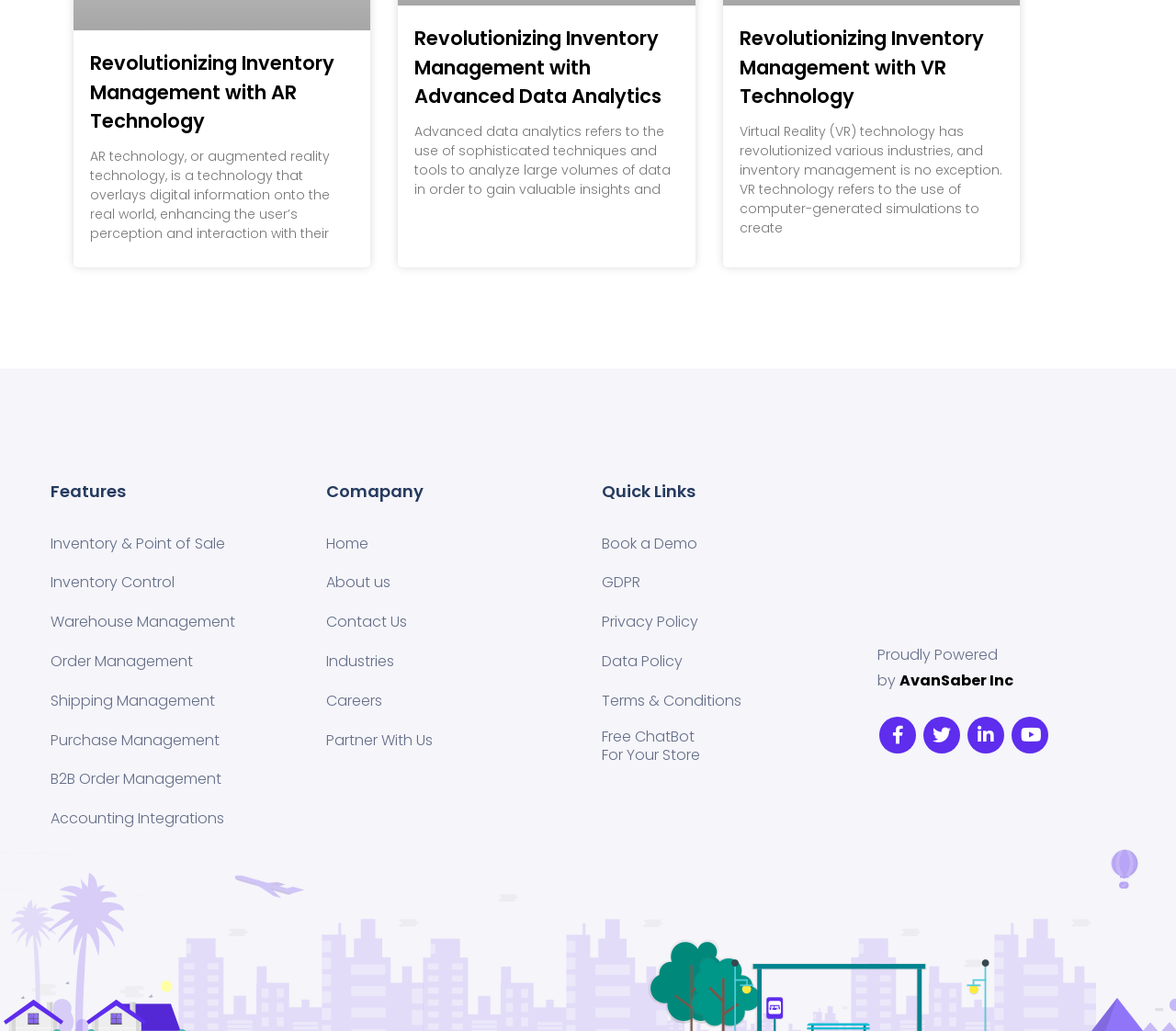Based on the element description: "parent_node: Proudly Powered", identify the bounding box coordinates for this UI element. The coordinates must be four float numbers between 0 and 1, listed as [left, top, right, bottom].

[0.86, 0.695, 0.891, 0.73]